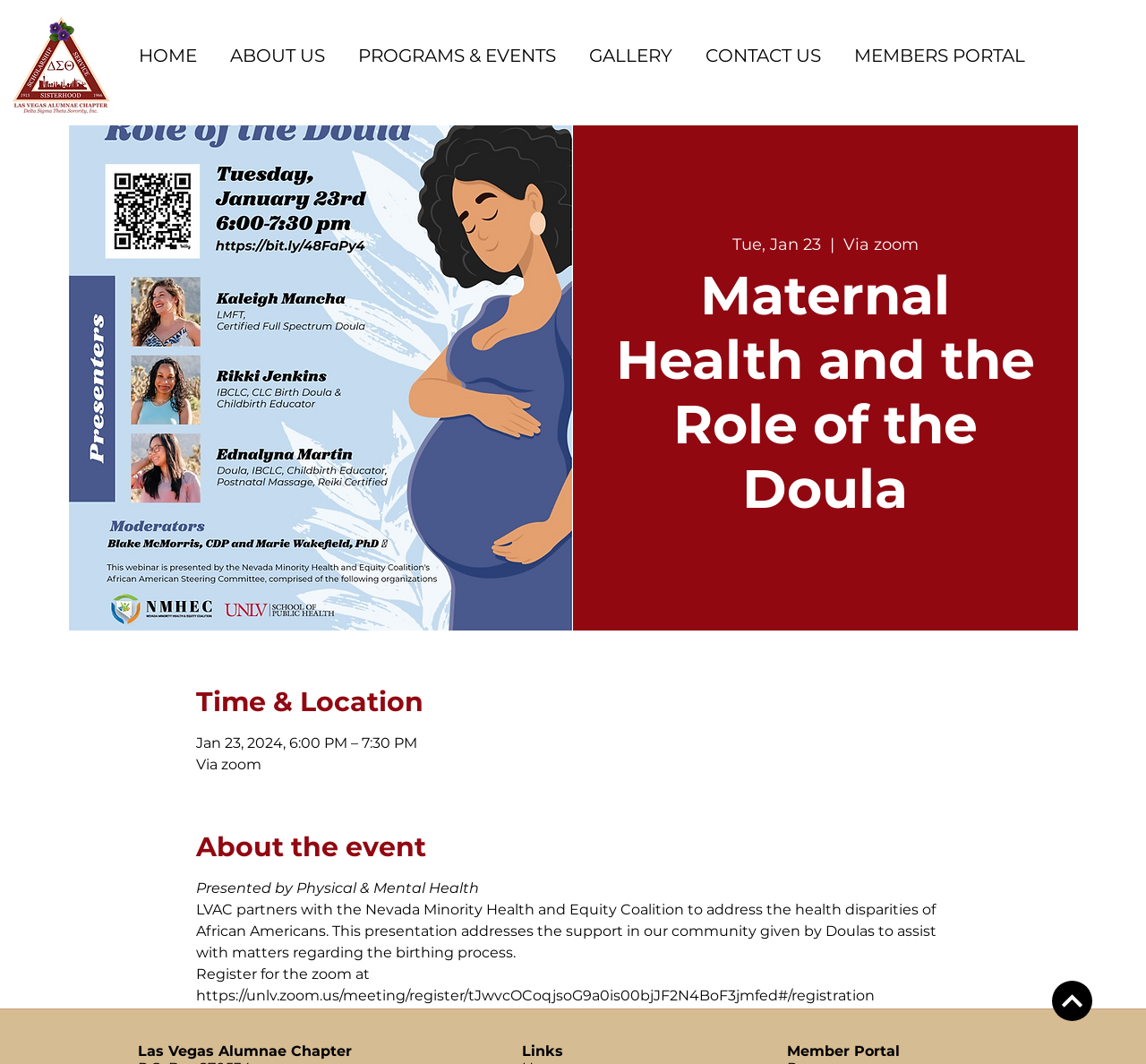Please identify the bounding box coordinates for the region that you need to click to follow this instruction: "Register for the zoom event".

[0.171, 0.907, 0.763, 0.943]